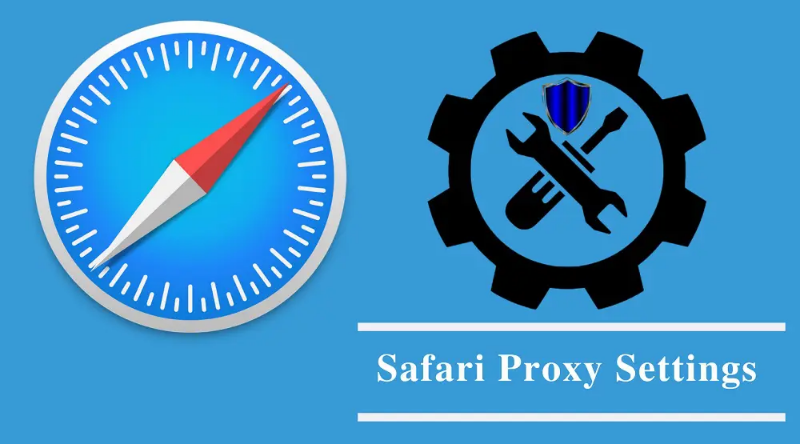Craft a descriptive caption that covers all aspects of the image.

The image titled "Safari Proxy Settings" features a visually striking design set against a blue background. On the left, the recognizable Safari browser icon, characterized by its compass design, represents the macOS web browser. To the right, a cog-like symbol merged with tools and a shield suggests the theme of security and maintenance, specifically focusing on proxy settings. This imagery creatively conveys the dual concept of browsing the internet using Safari while emphasizing the importance of privacy and security through proxy configurations. The caption serves as a visual guide for users seeking to enhance their online anonymity and web-surfing experience using proxy settings in Safari.